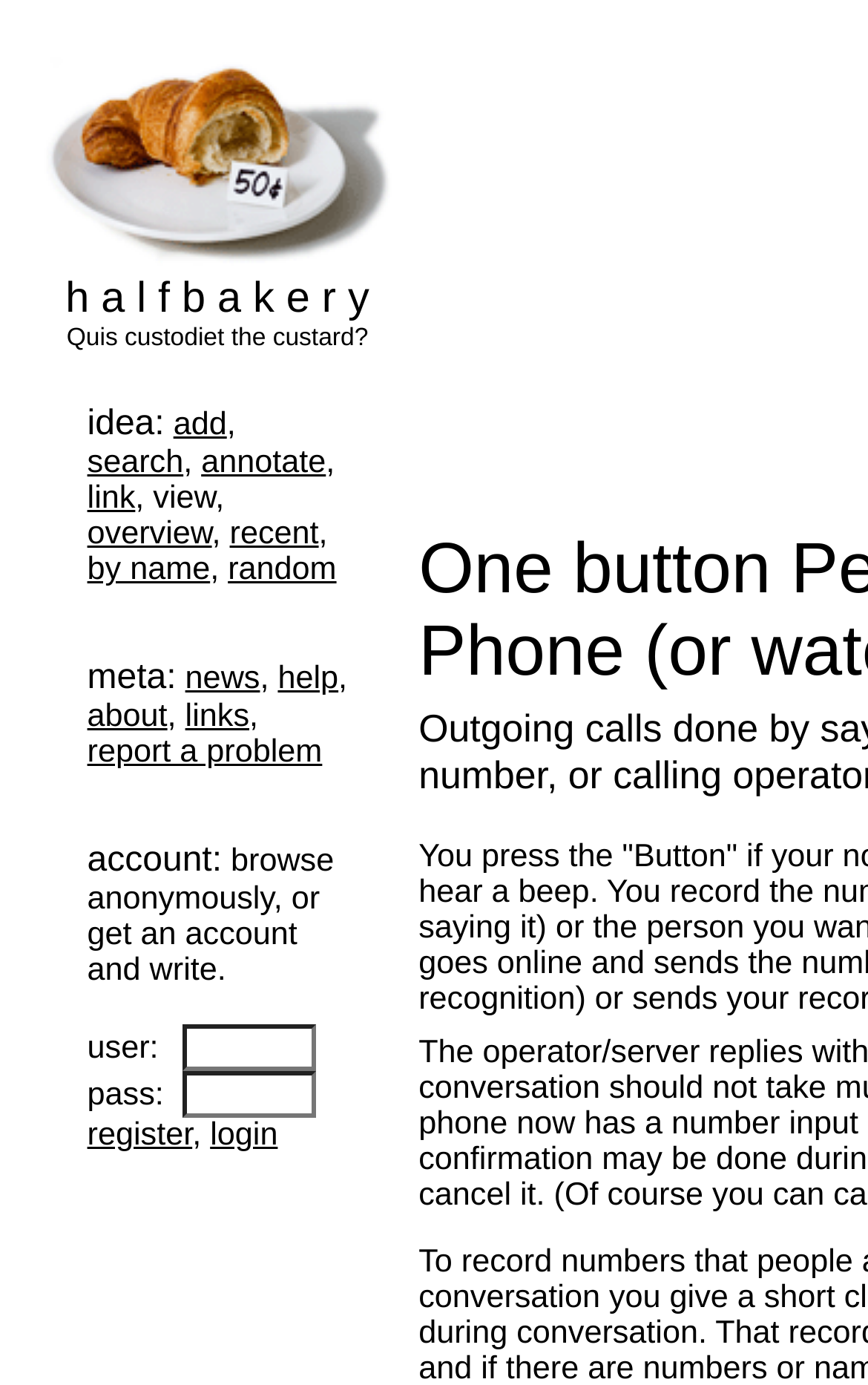Respond with a single word or short phrase to the following question: 
What is the text below the top menu?

account: browse anonymously, or get an account and write.